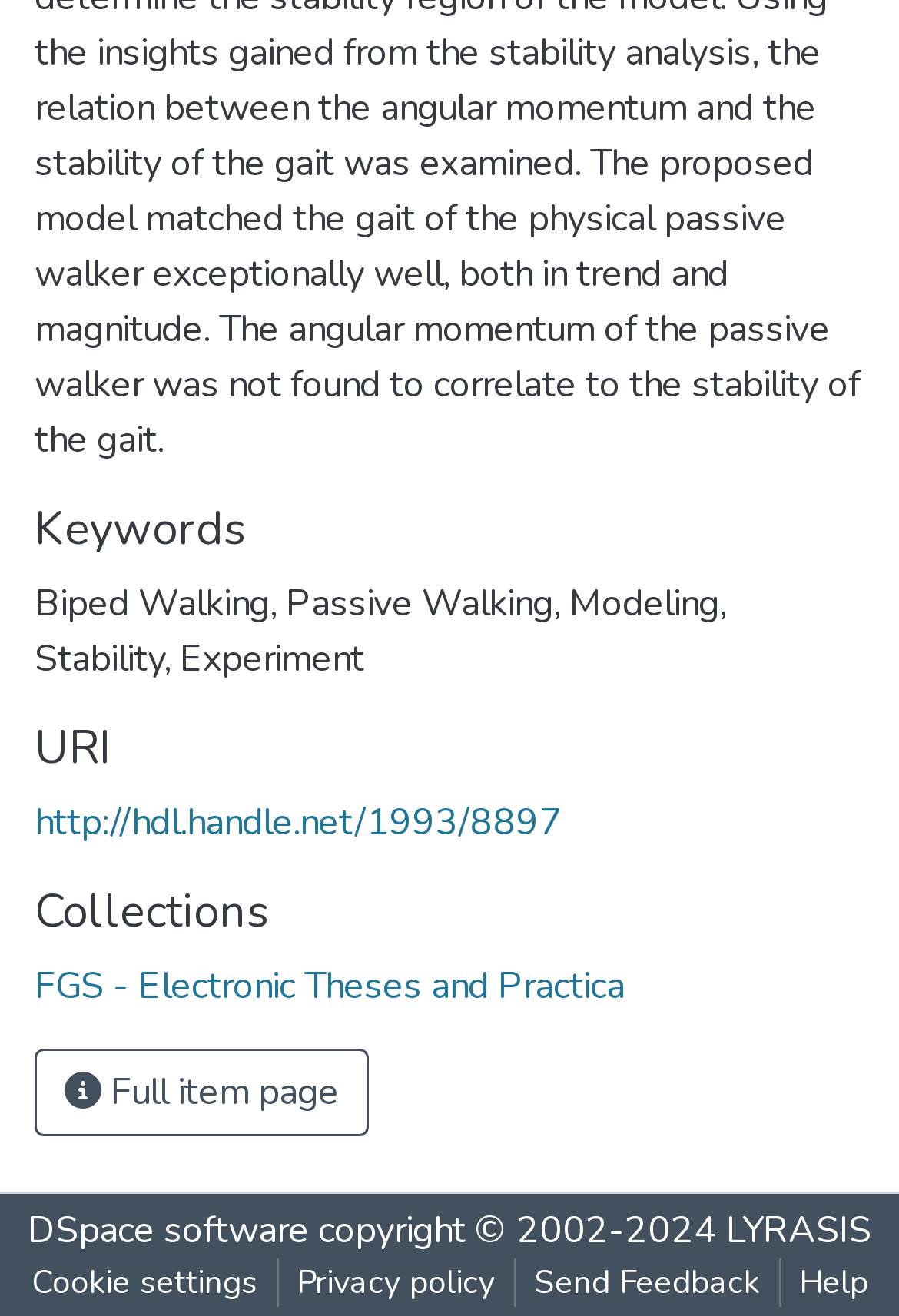Locate the coordinates of the bounding box for the clickable region that fulfills this instruction: "Get help".

[0.868, 0.955, 0.986, 0.992]